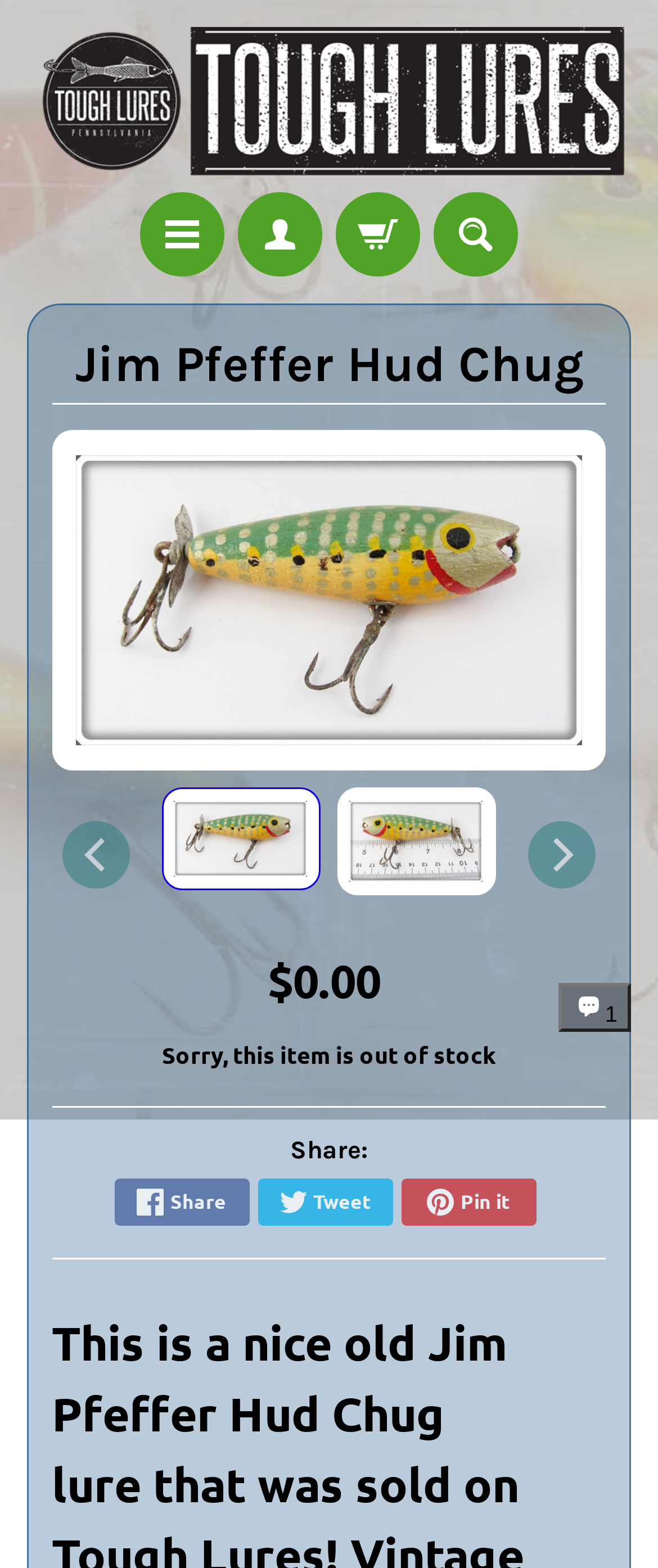Determine the bounding box for the UI element as described: "1". The coordinates should be represented as four float numbers between 0 and 1, formatted as [left, top, right, bottom].

[0.848, 0.627, 0.959, 0.658]